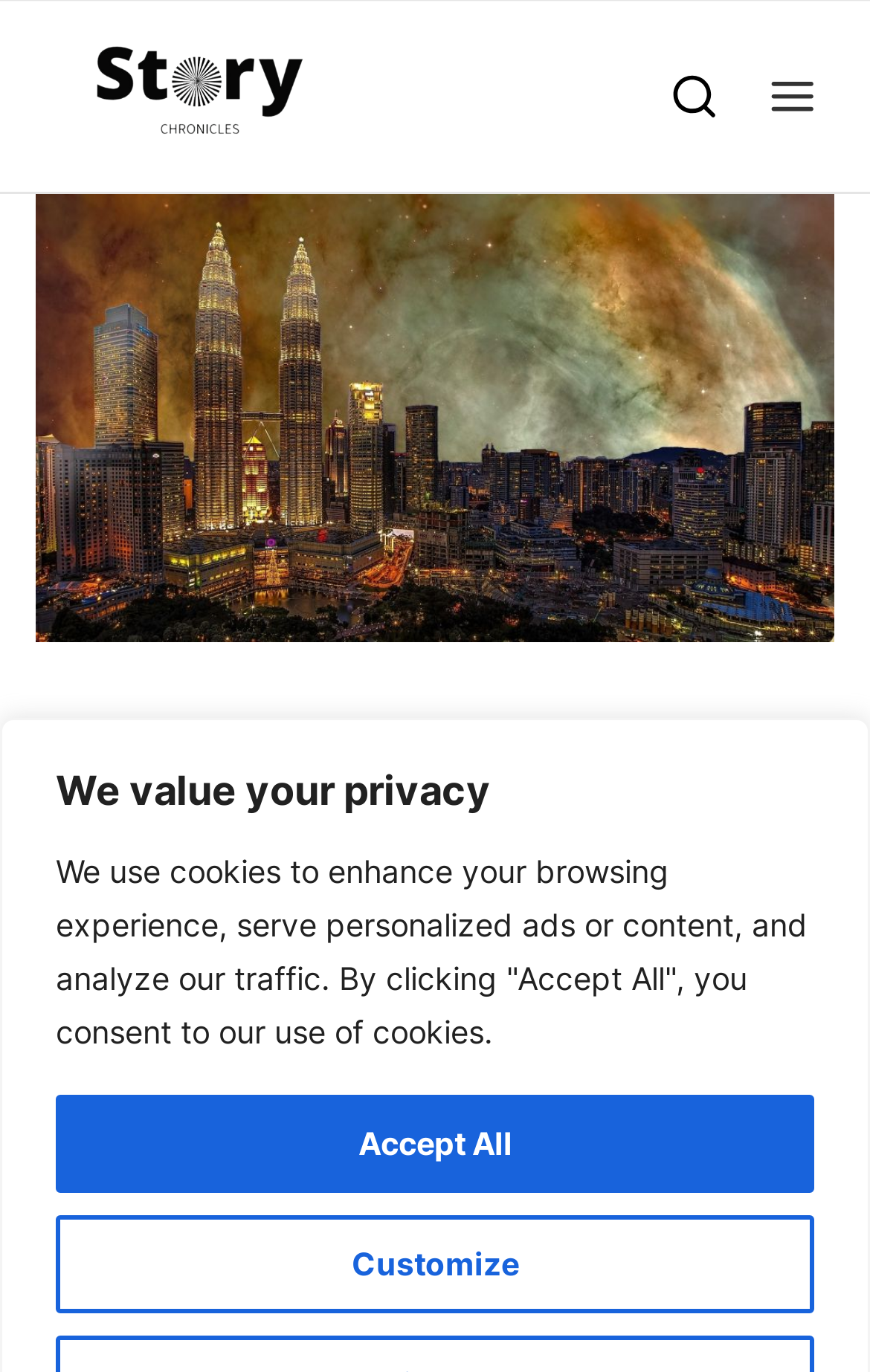What is the purpose of the 'Customize' button?
Carefully analyze the image and provide a detailed answer to the question.

I found the answer by looking at the context in which the 'Customize' button is located. It is located near the 'We value your privacy' heading and the 'Accept All' button, which suggests that it is related to customizing privacy settings.